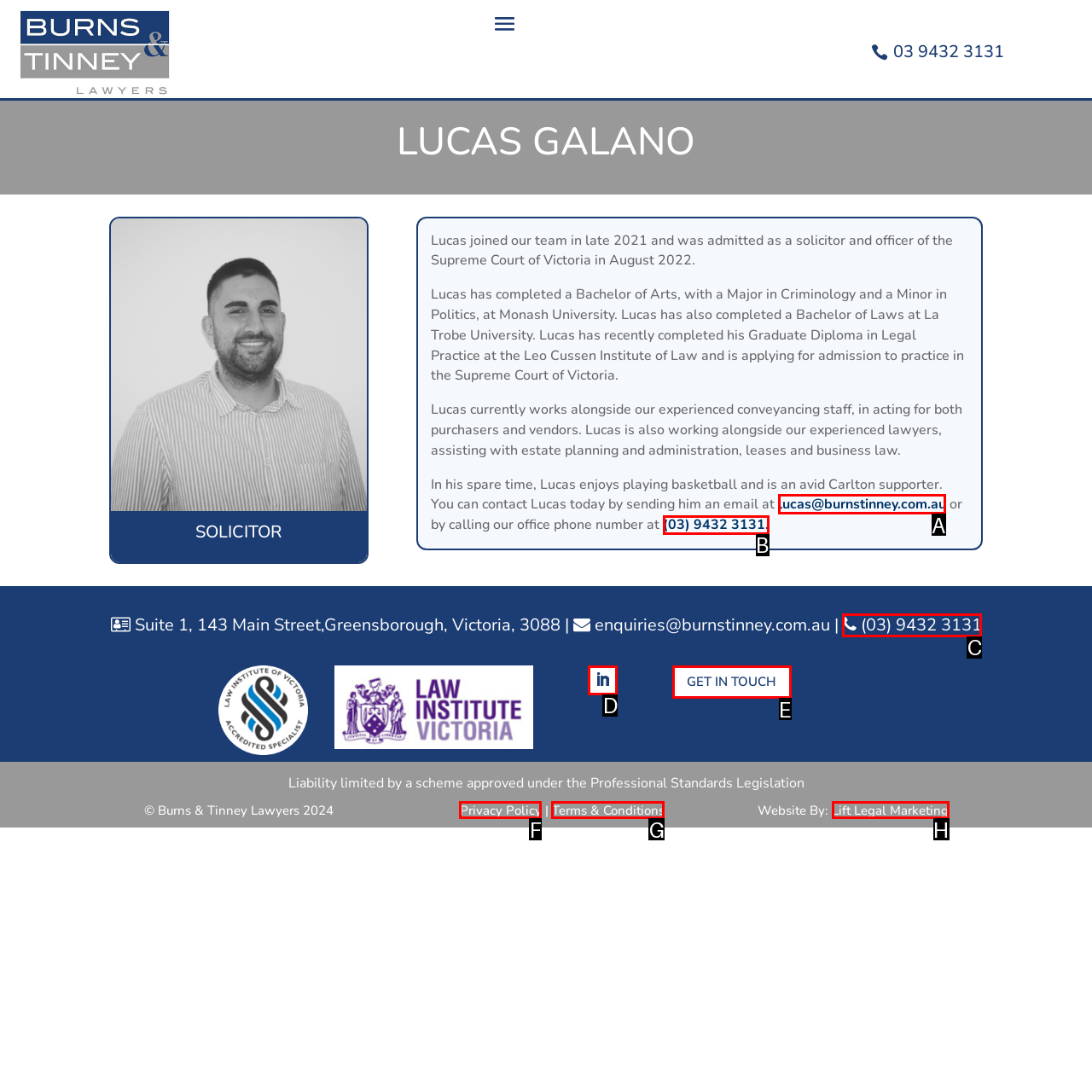Choose the HTML element that should be clicked to accomplish the task: Click the email link to contact Lucas. Answer with the letter of the chosen option.

A